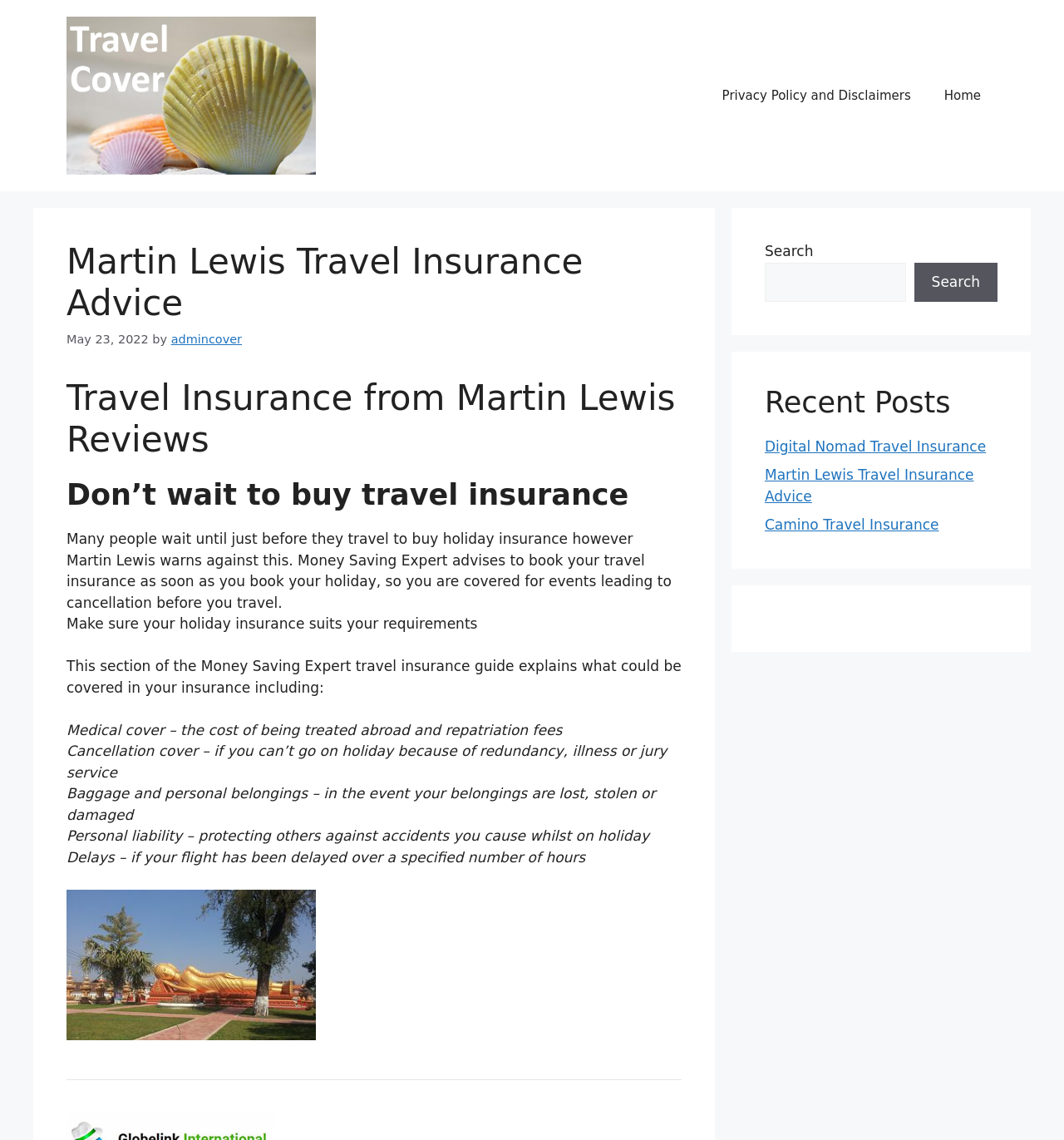Please answer the following query using a single word or phrase: 
How many hours of flight delay may trigger insurance coverage?

A specified number of hours